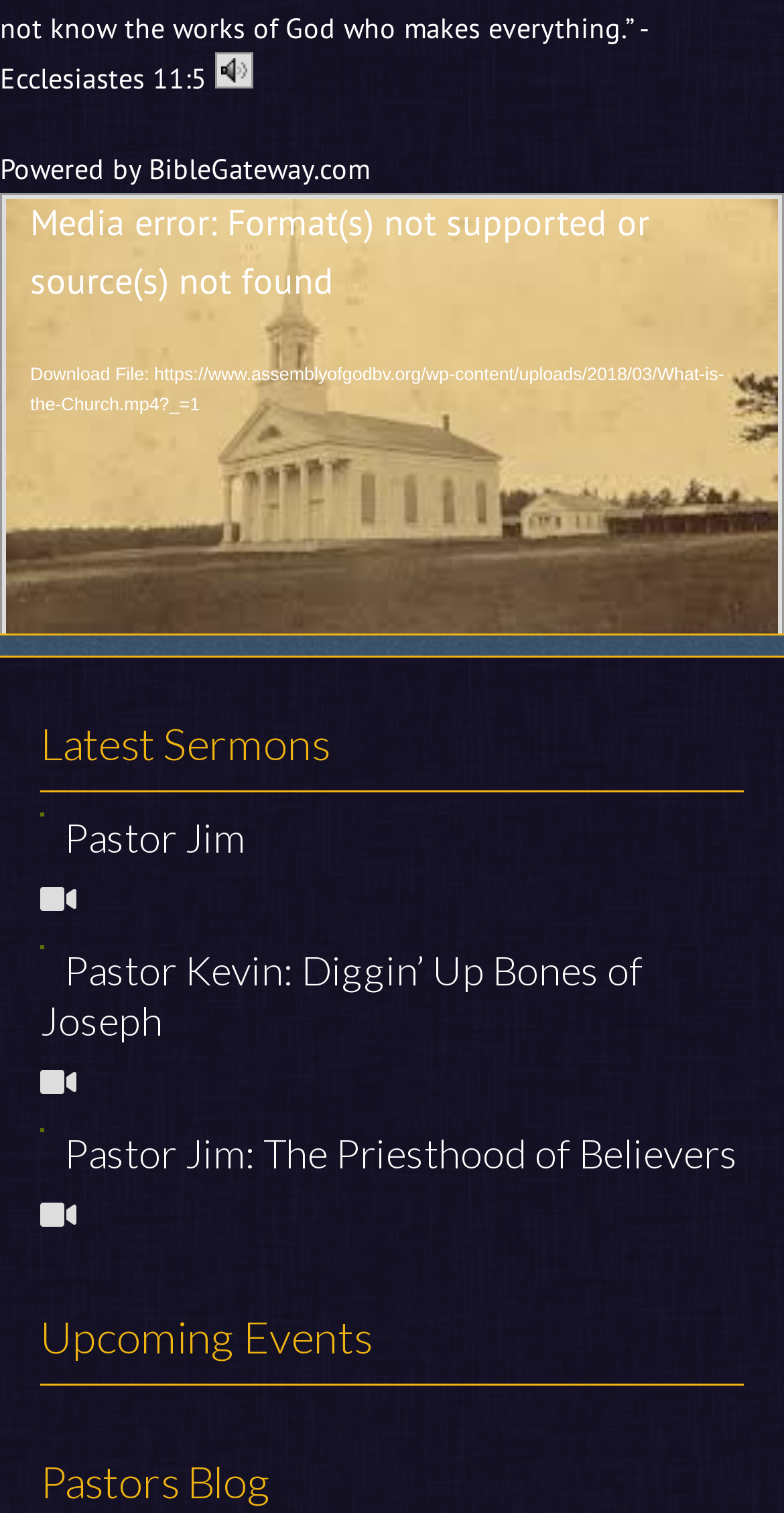Please find the bounding box coordinates in the format (top-left x, top-left y, bottom-right x, bottom-right y) for the given element description. Ensure the coordinates are floating point numbers between 0 and 1. Description: Download File: https://www.assemblyofgodbv.org/wp-content/uploads/2018/03/What-is-the-Church.mp4?_=1

[0.0, 0.236, 1.0, 0.274]